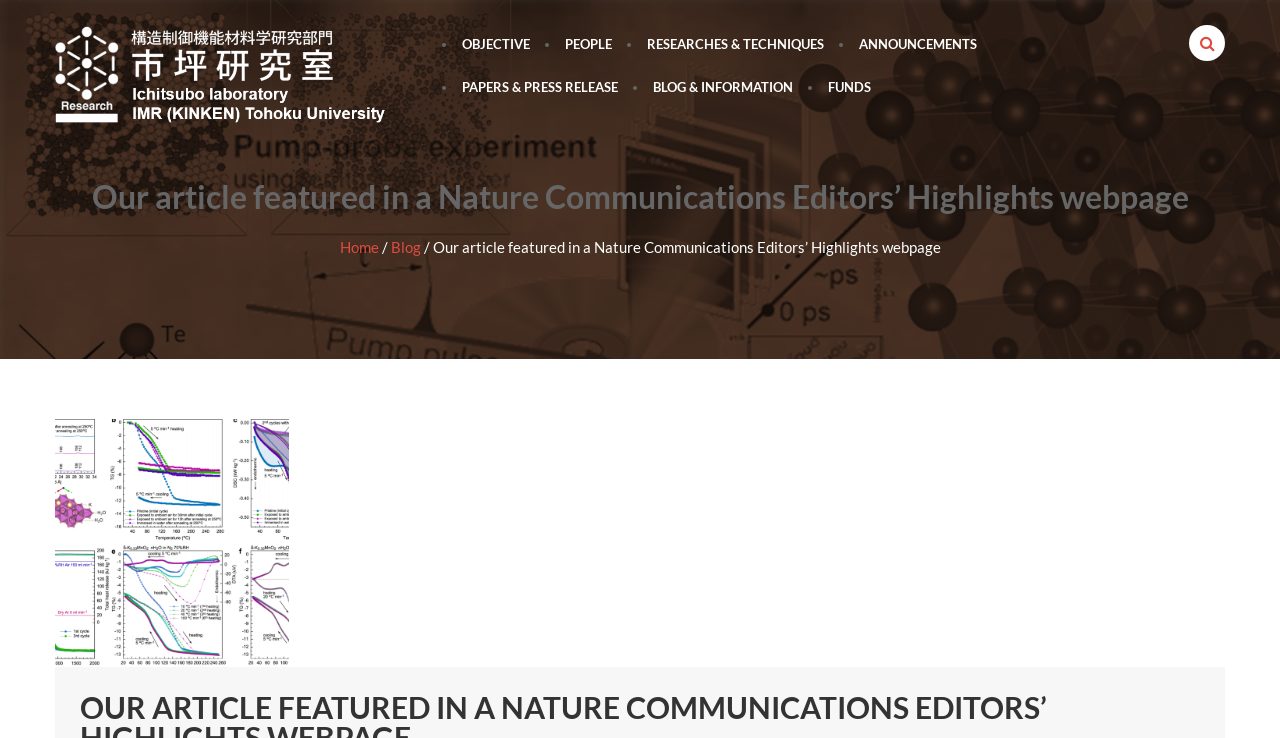Please determine the bounding box coordinates of the section I need to click to accomplish this instruction: "visit Blog page".

[0.305, 0.322, 0.329, 0.347]